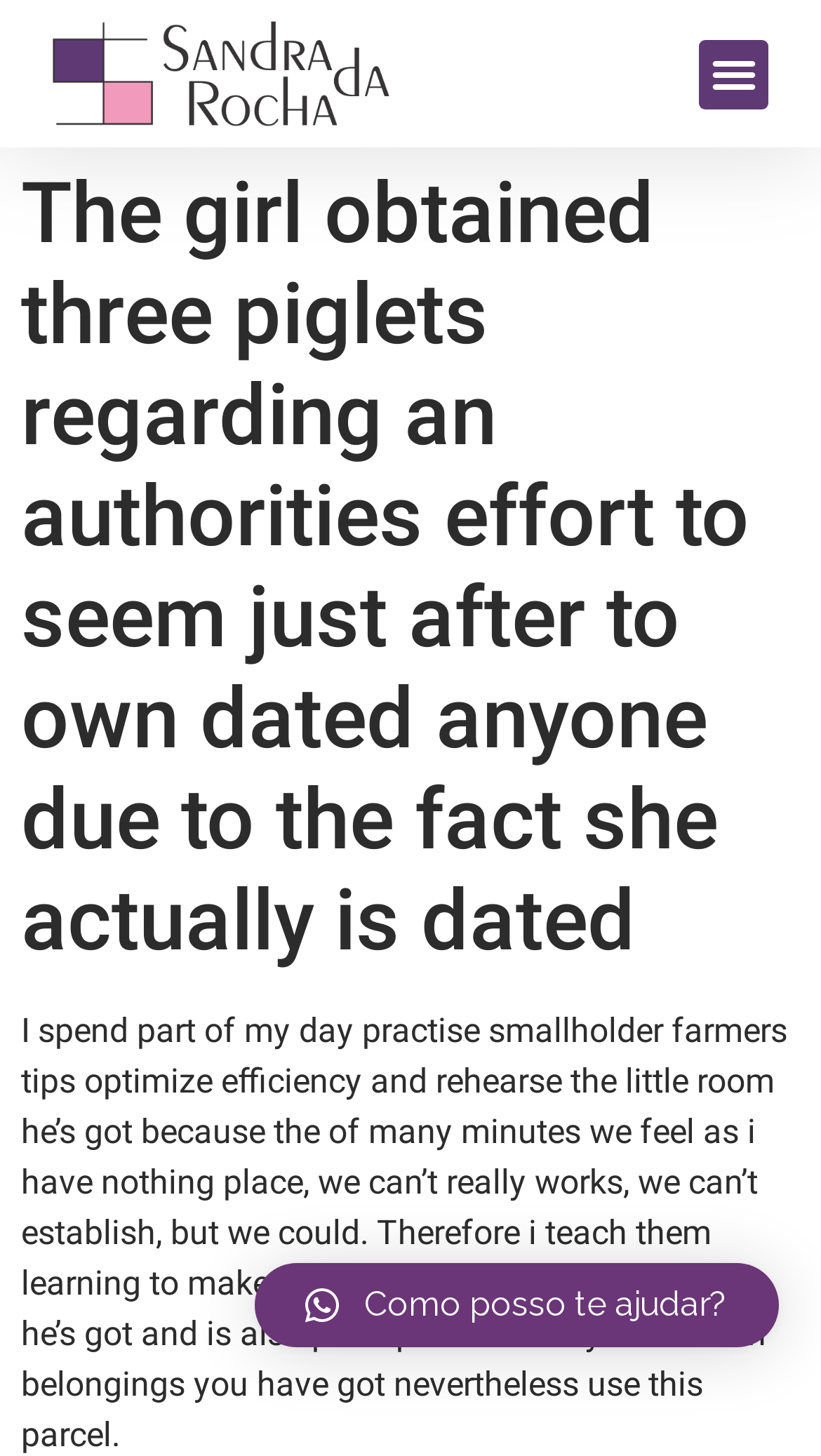Identify the bounding box of the UI component described as: "Menu".

[0.851, 0.027, 0.936, 0.075]